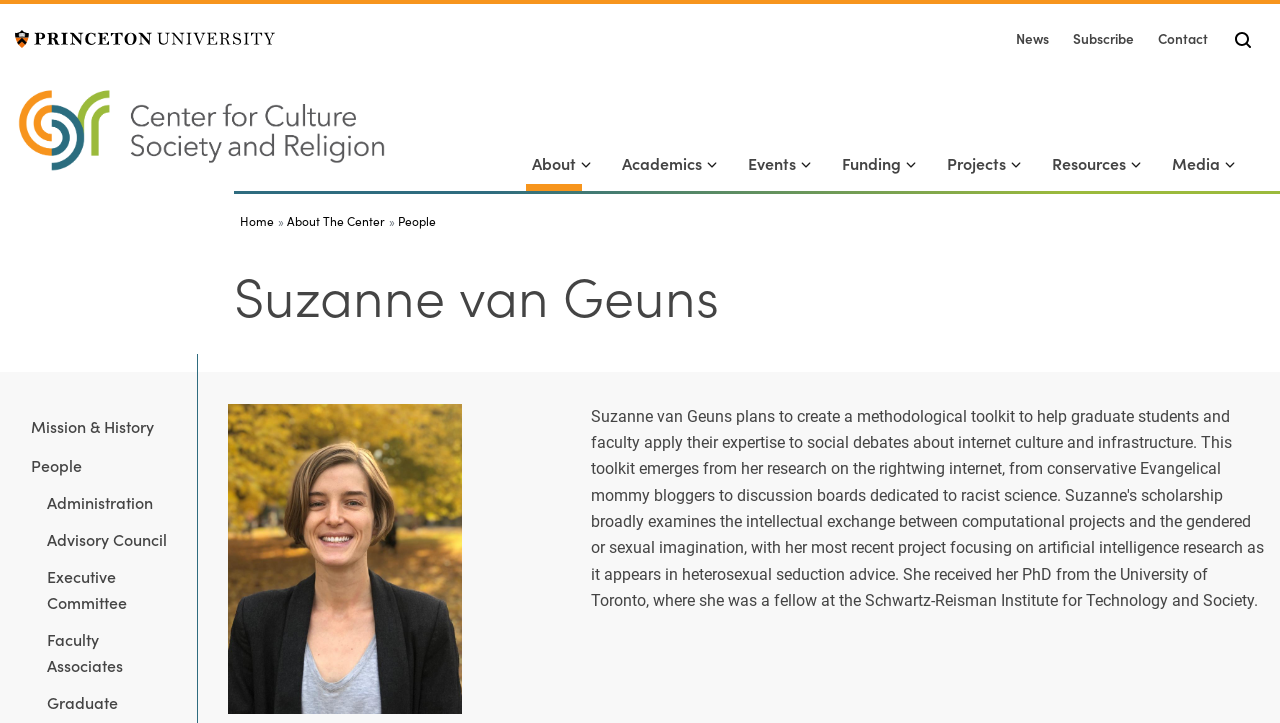Determine the bounding box coordinates for the clickable element to execute this instruction: "Click the Princeton University link". Provide the coordinates as four float numbers between 0 and 1, i.e., [left, top, right, bottom].

[0.012, 0.035, 0.215, 0.066]